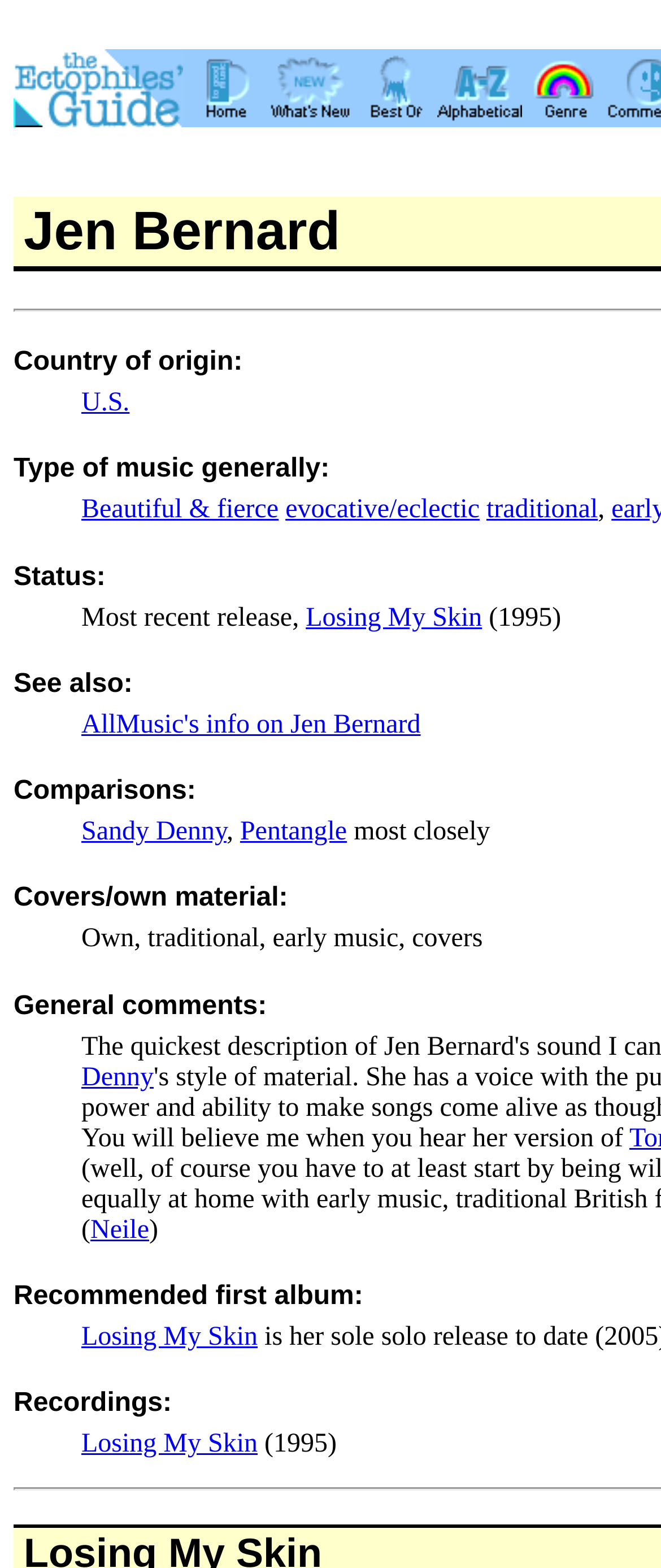Determine the bounding box coordinates of the region I should click to achieve the following instruction: "Go to the next page". Ensure the bounding box coordinates are four float numbers between 0 and 1, i.e., [left, top, right, bottom].

None